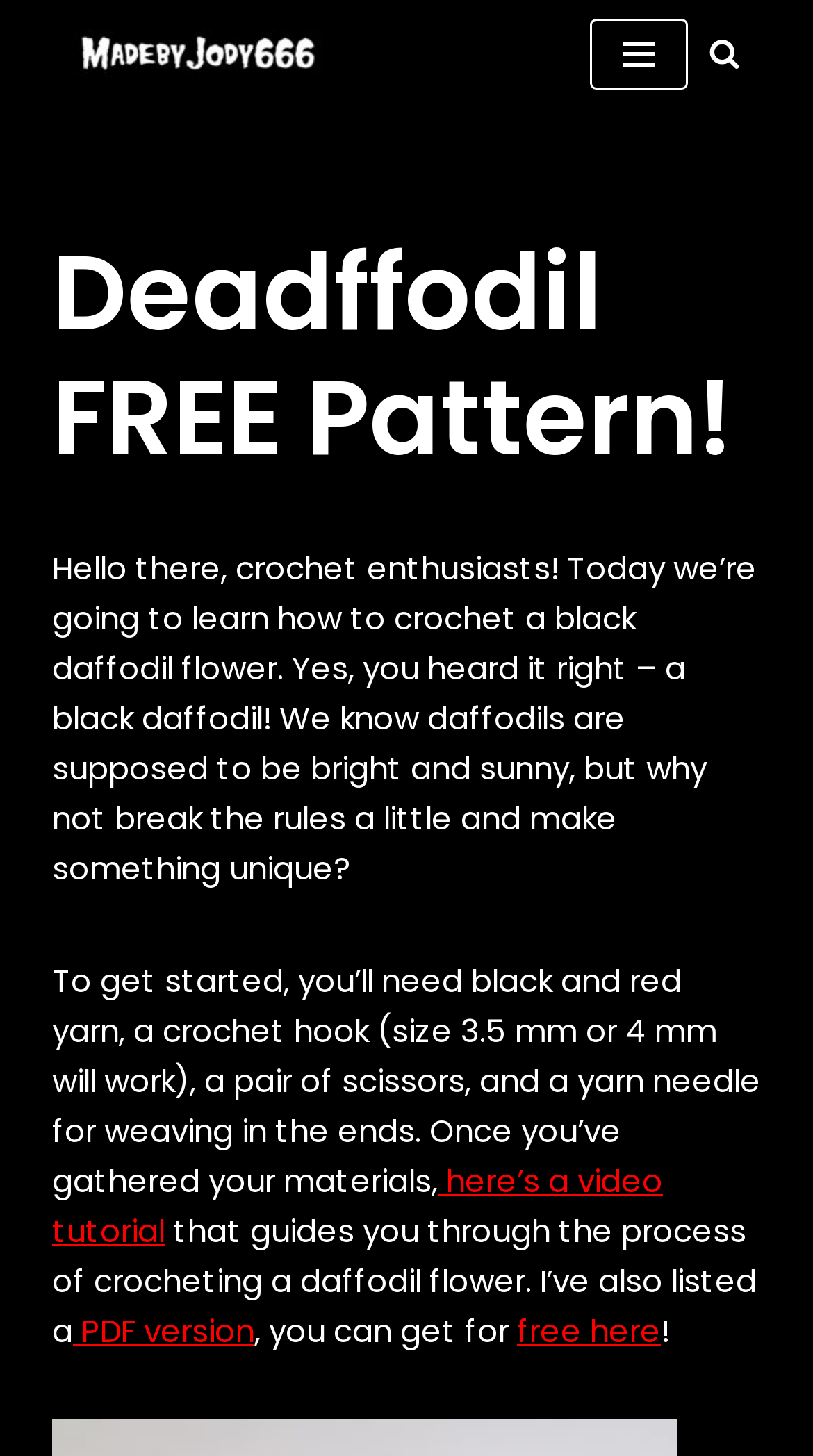Identify the bounding box of the HTML element described here: "aria-label="Search"". Provide the coordinates as four float numbers between 0 and 1: [left, top, right, bottom].

[0.872, 0.026, 0.91, 0.048]